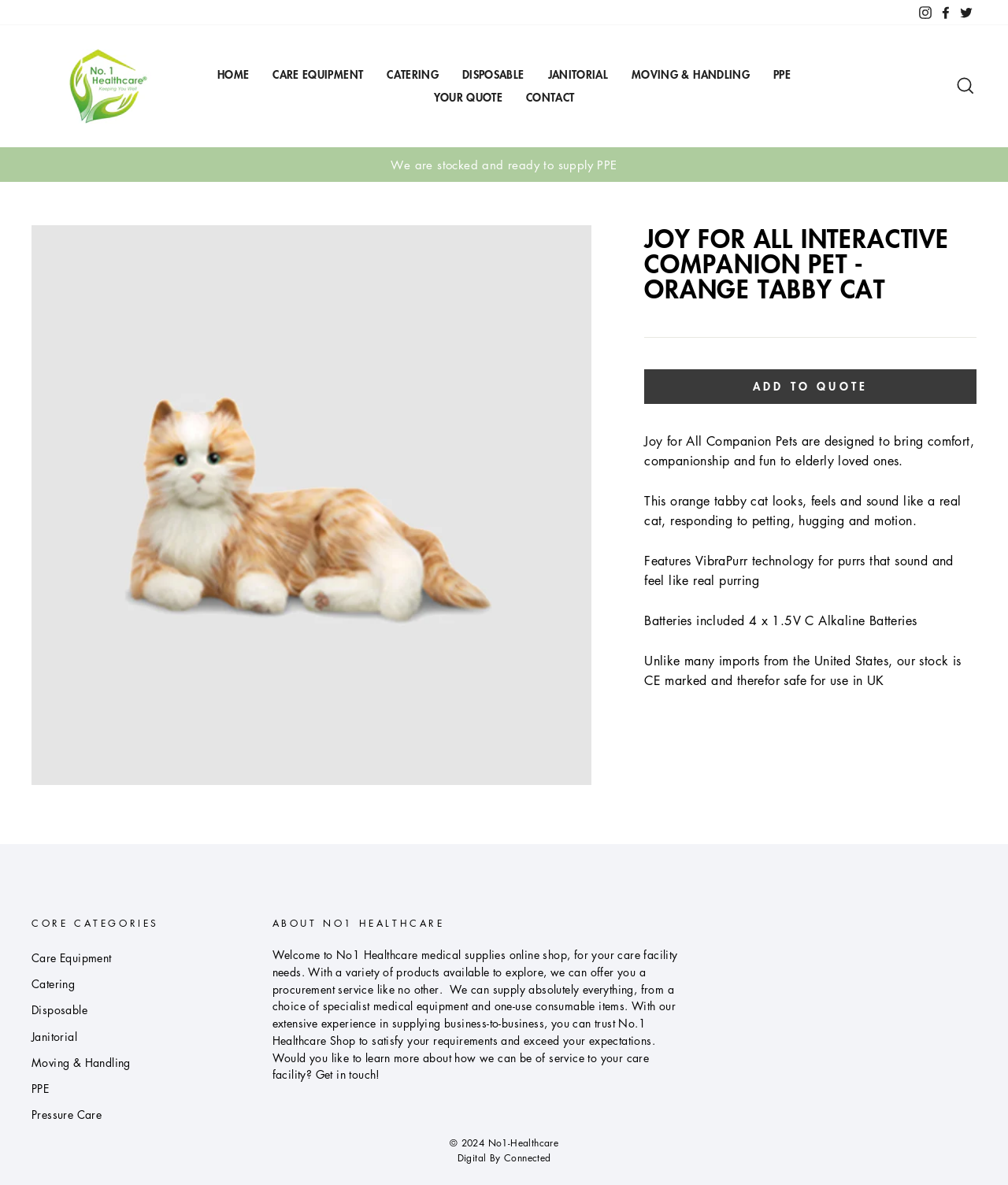Identify the bounding box coordinates of the section that should be clicked to achieve the task described: "Click the 'HOME' link".

[0.204, 0.053, 0.259, 0.073]